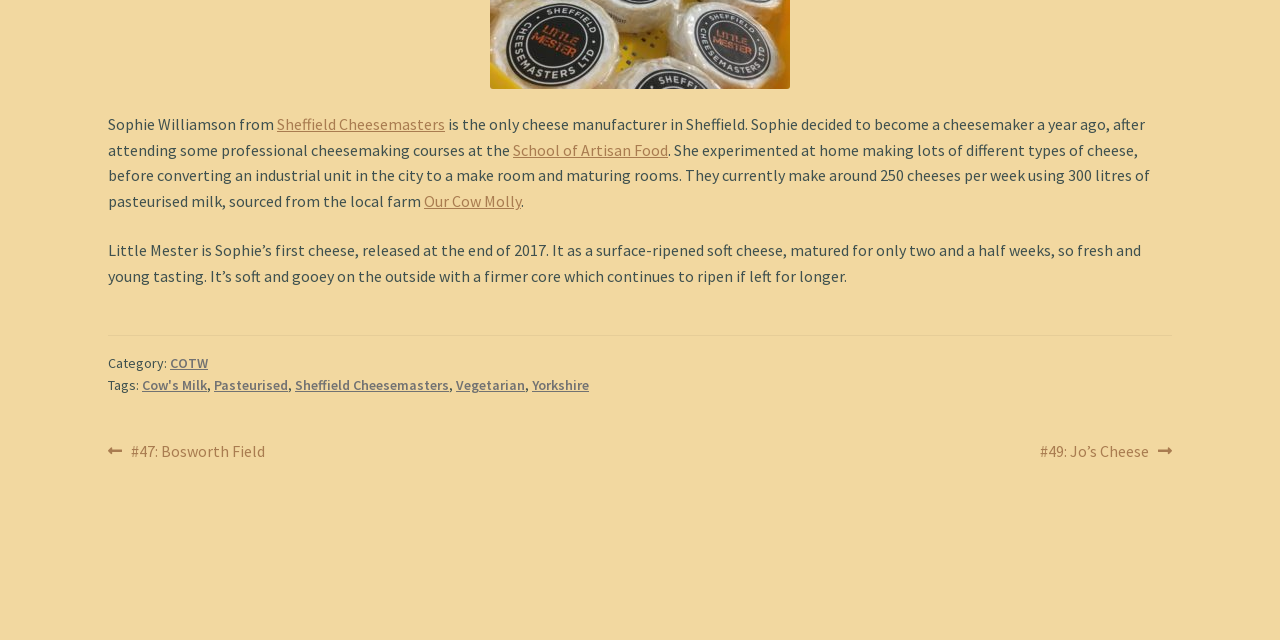Refer to the element description Next post: #49: Jo’s Cheese and identify the corresponding bounding box in the screenshot. Format the coordinates as (top-left x, top-left y, bottom-right x, bottom-right y) with values in the range of 0 to 1.

[0.813, 0.686, 0.916, 0.726]